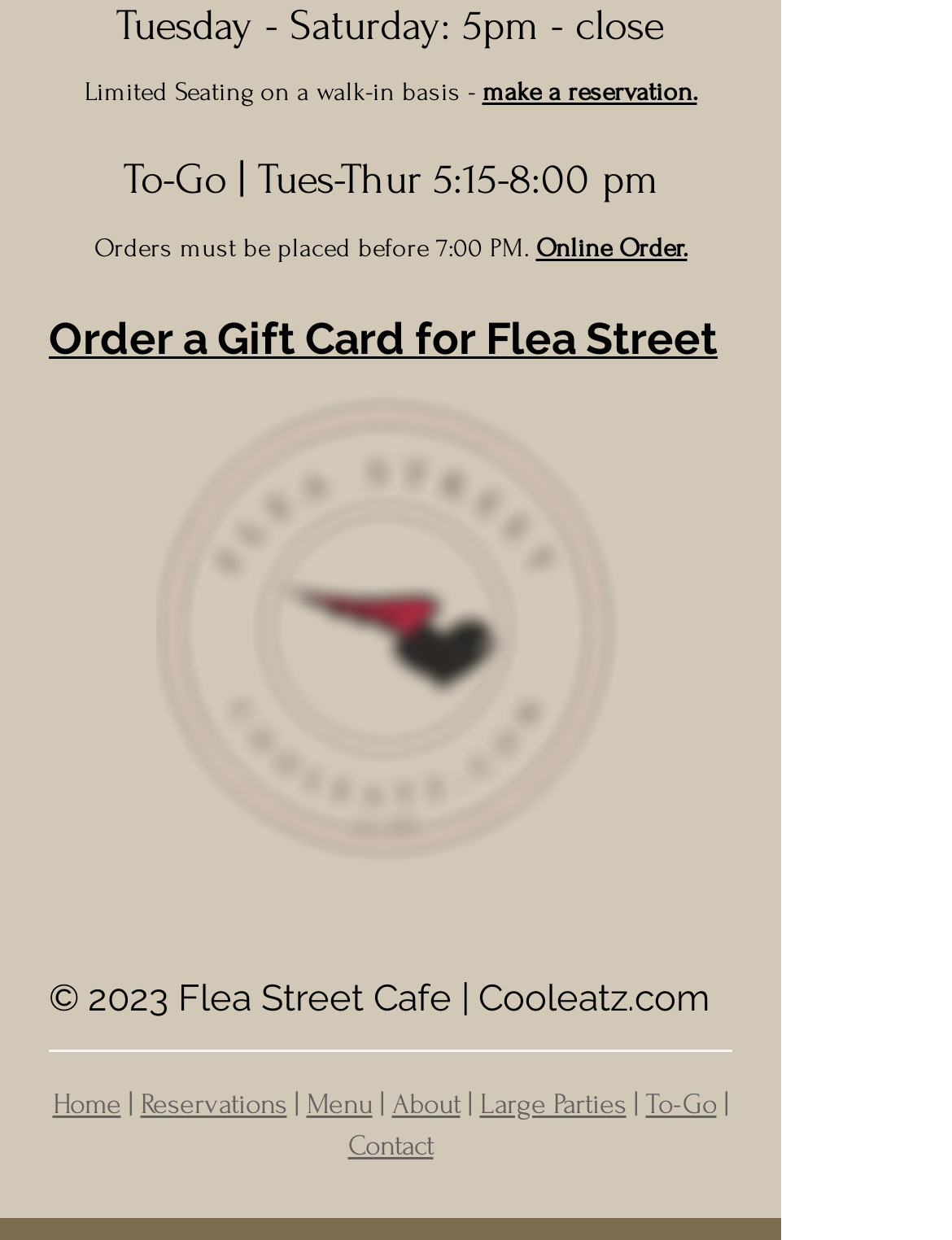Find the bounding box coordinates for the area that should be clicked to accomplish the instruction: "view menu".

[0.322, 0.878, 0.391, 0.904]